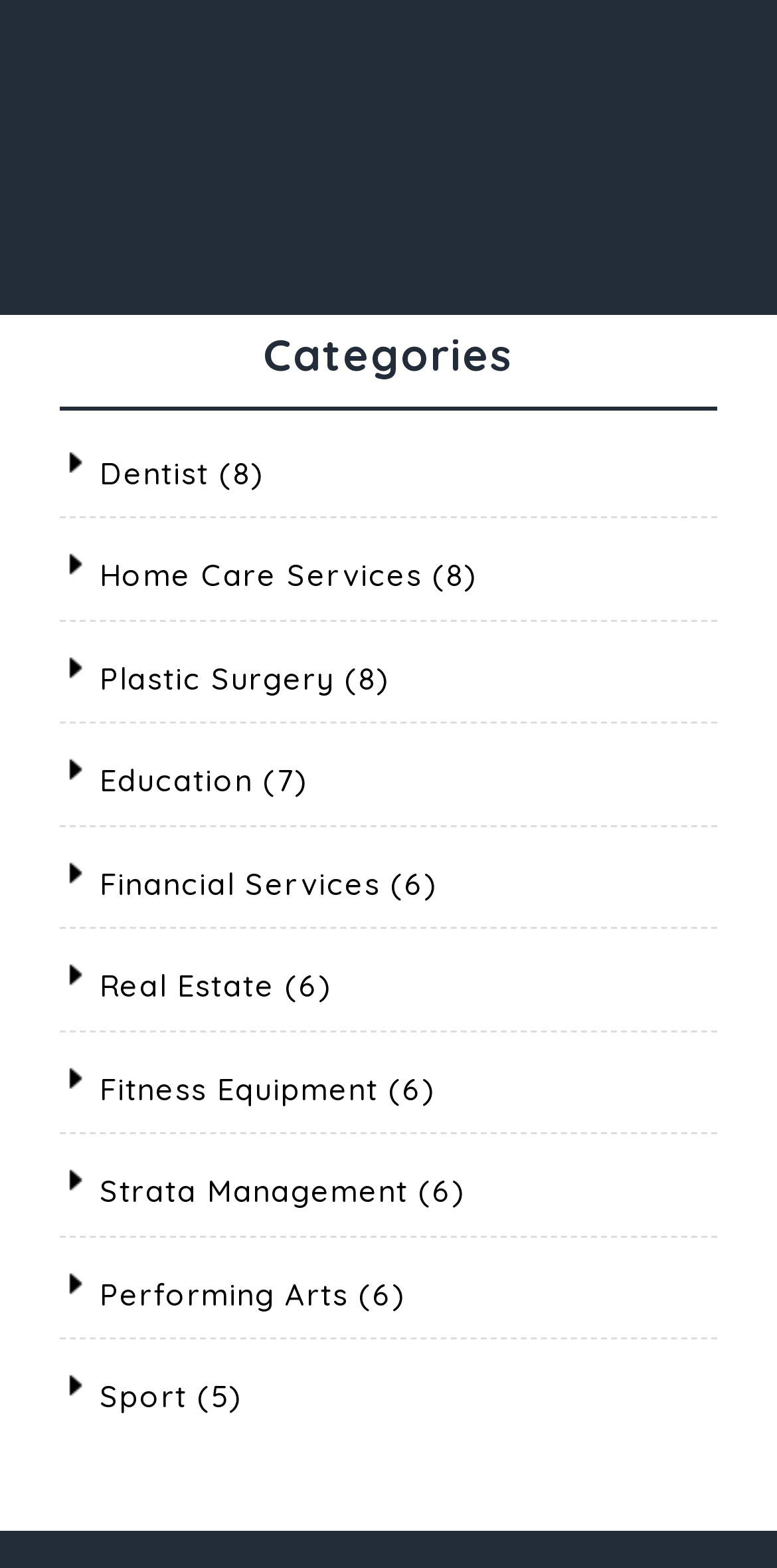Please give a succinct answer using a single word or phrase:
What is the last category listed on the webpage?

Sport